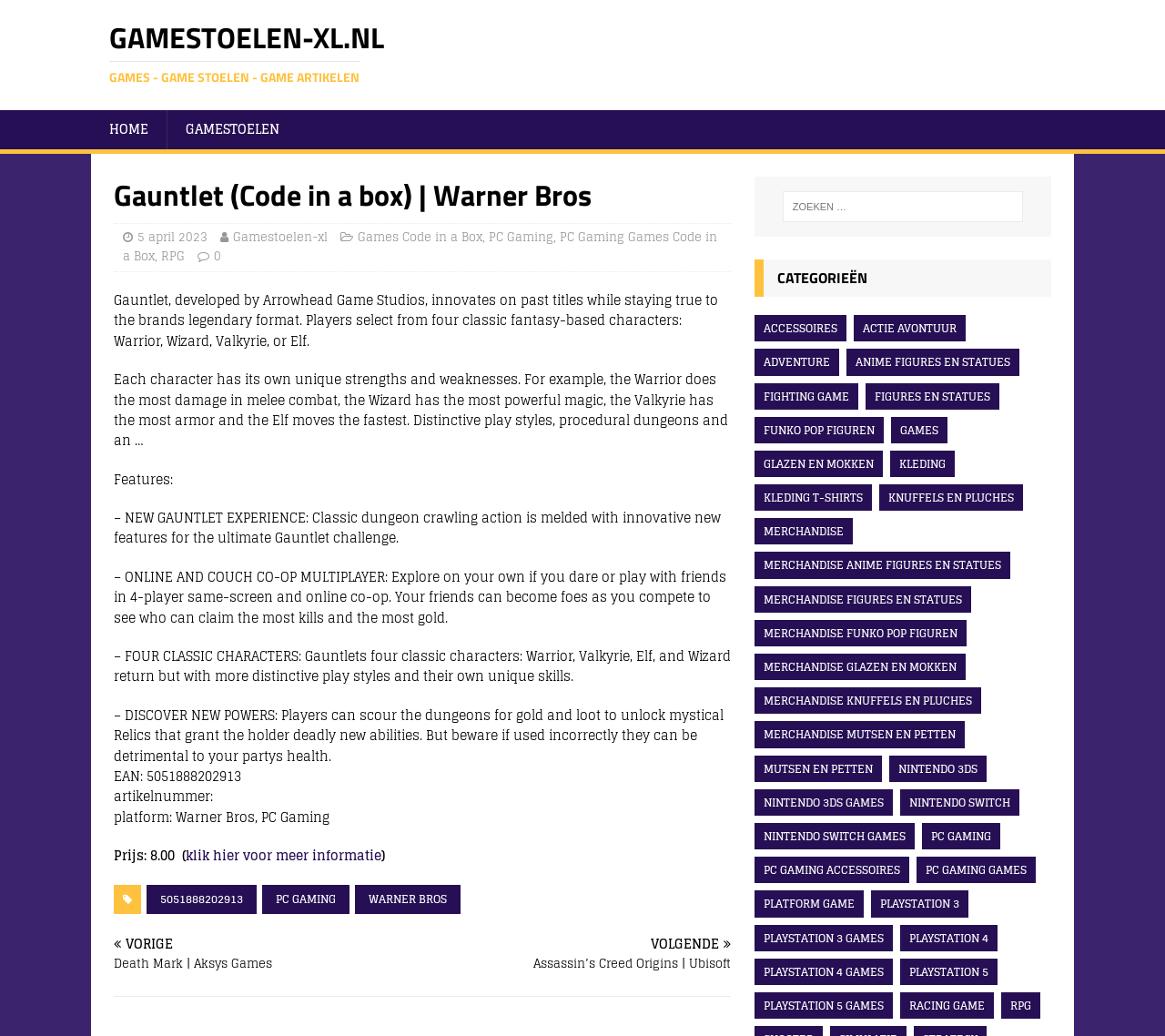What is the price of the game?
Please use the image to provide an in-depth answer to the question.

The price of the game can be found in the text 'Prijs: 8.00 (' which is located at the bottom of the webpage.